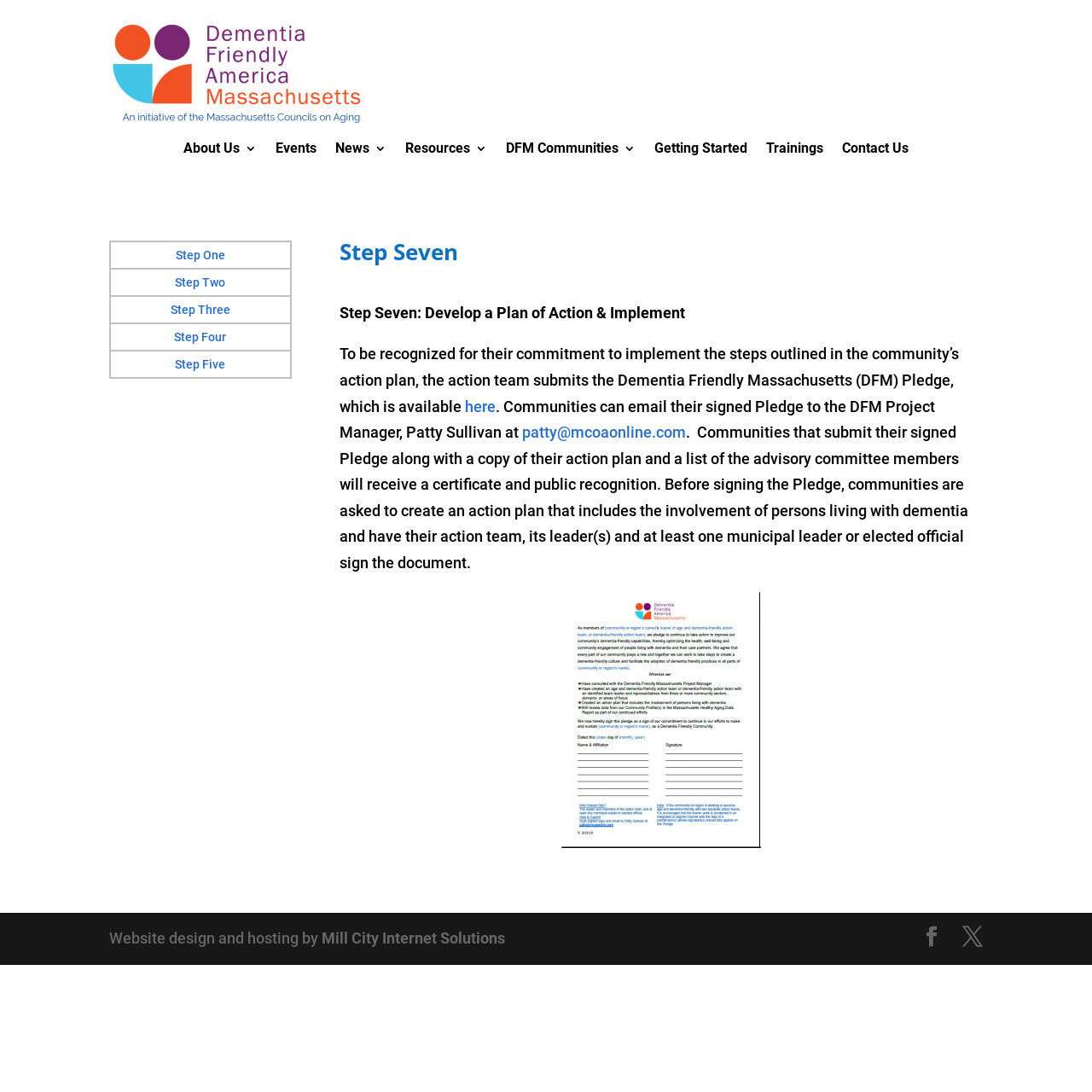Indicate the bounding box coordinates of the element that must be clicked to execute the instruction: "Email Patty Sullivan at the provided email address". The coordinates should be given as four float numbers between 0 and 1, i.e., [left, top, right, bottom].

[0.478, 0.388, 0.628, 0.404]